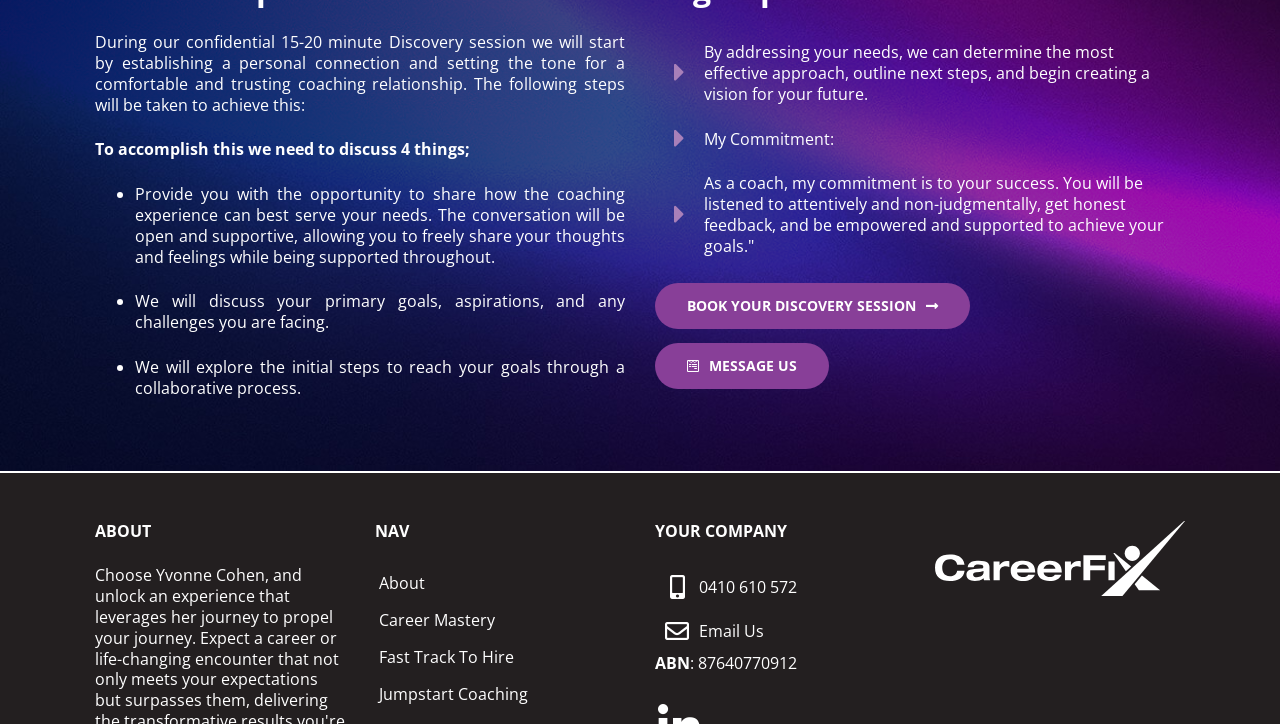Provide the bounding box coordinates of the HTML element this sentence describes: "Book your discovery session".

[0.512, 0.39, 0.758, 0.454]